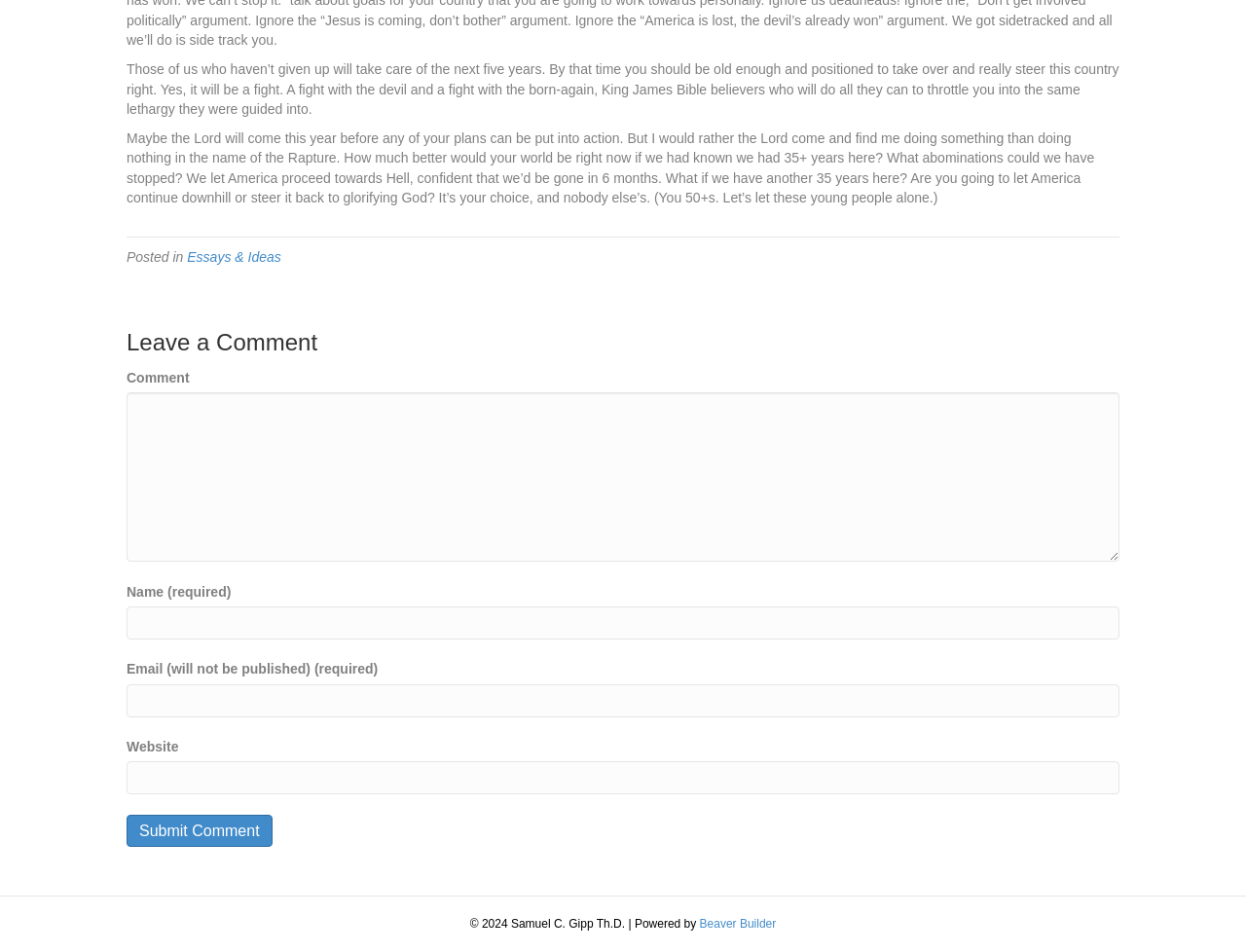Determine the bounding box coordinates for the HTML element described here: "Essays & Ideas".

[0.15, 0.262, 0.226, 0.278]